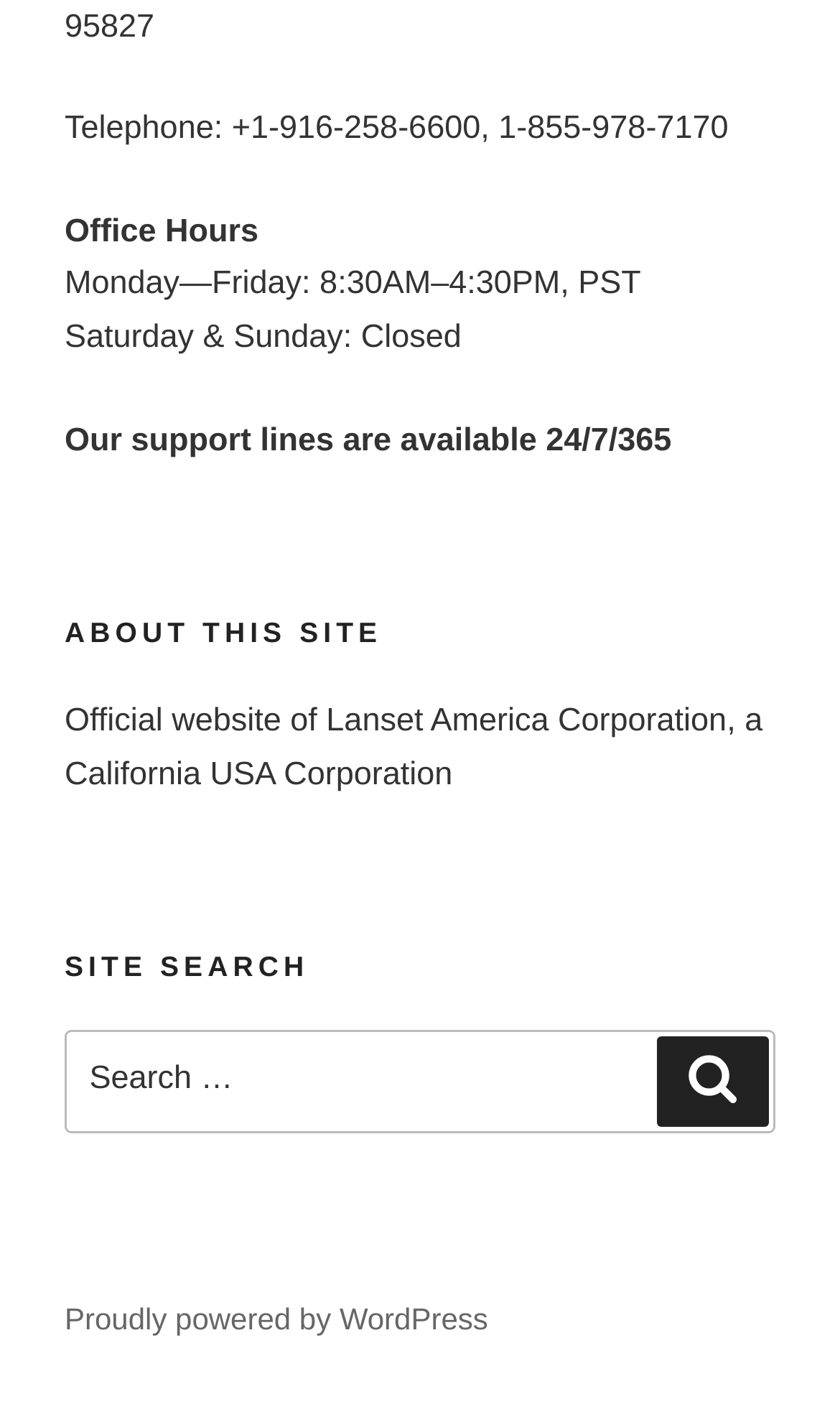What is the phone number of Lanset America Corporation?
Based on the content of the image, thoroughly explain and answer the question.

The phone number can be found in the top section of the webpage, where it is written as 'Telephone: +1-916-258-6600, 1-855-978-7170'.